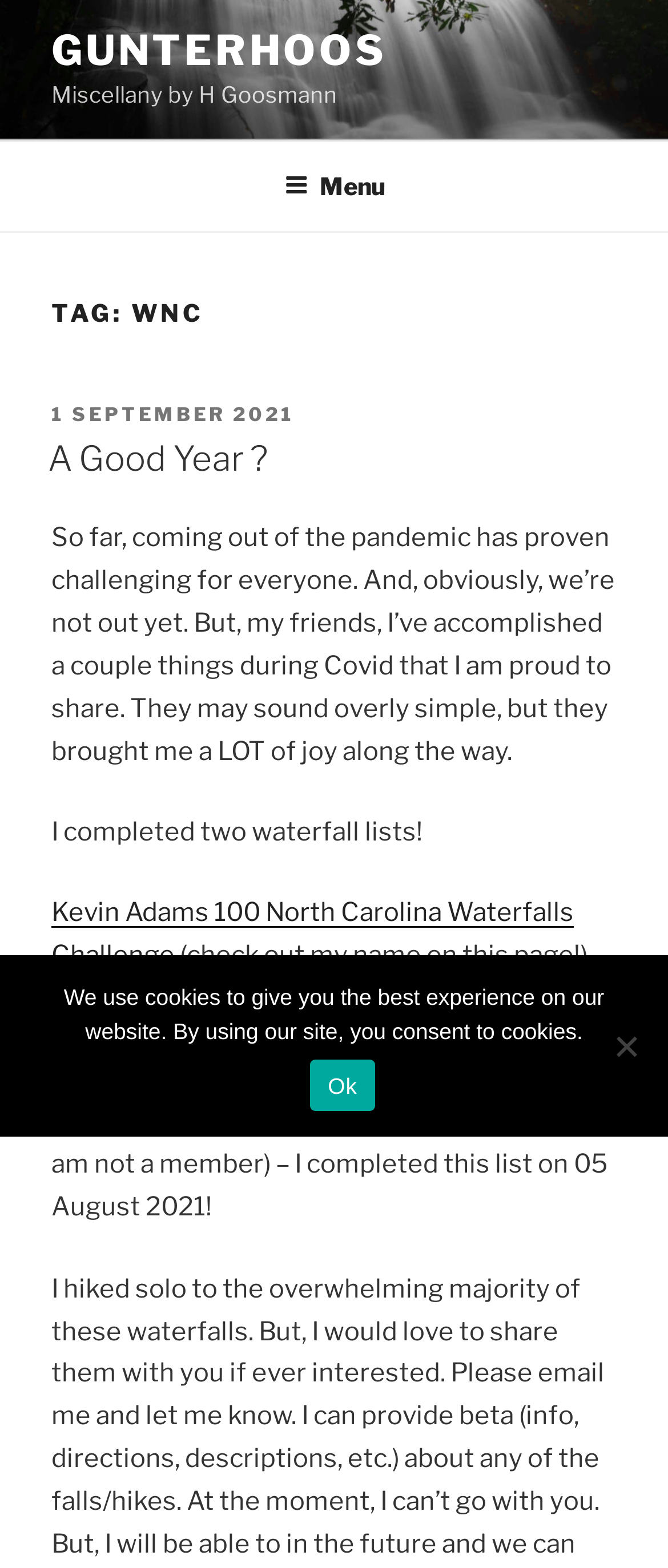Given the webpage screenshot and the description, determine the bounding box coordinates (top-left x, top-left y, bottom-right x, bottom-right y) that define the location of the UI element matching this description: Ok

[0.465, 0.676, 0.56, 0.709]